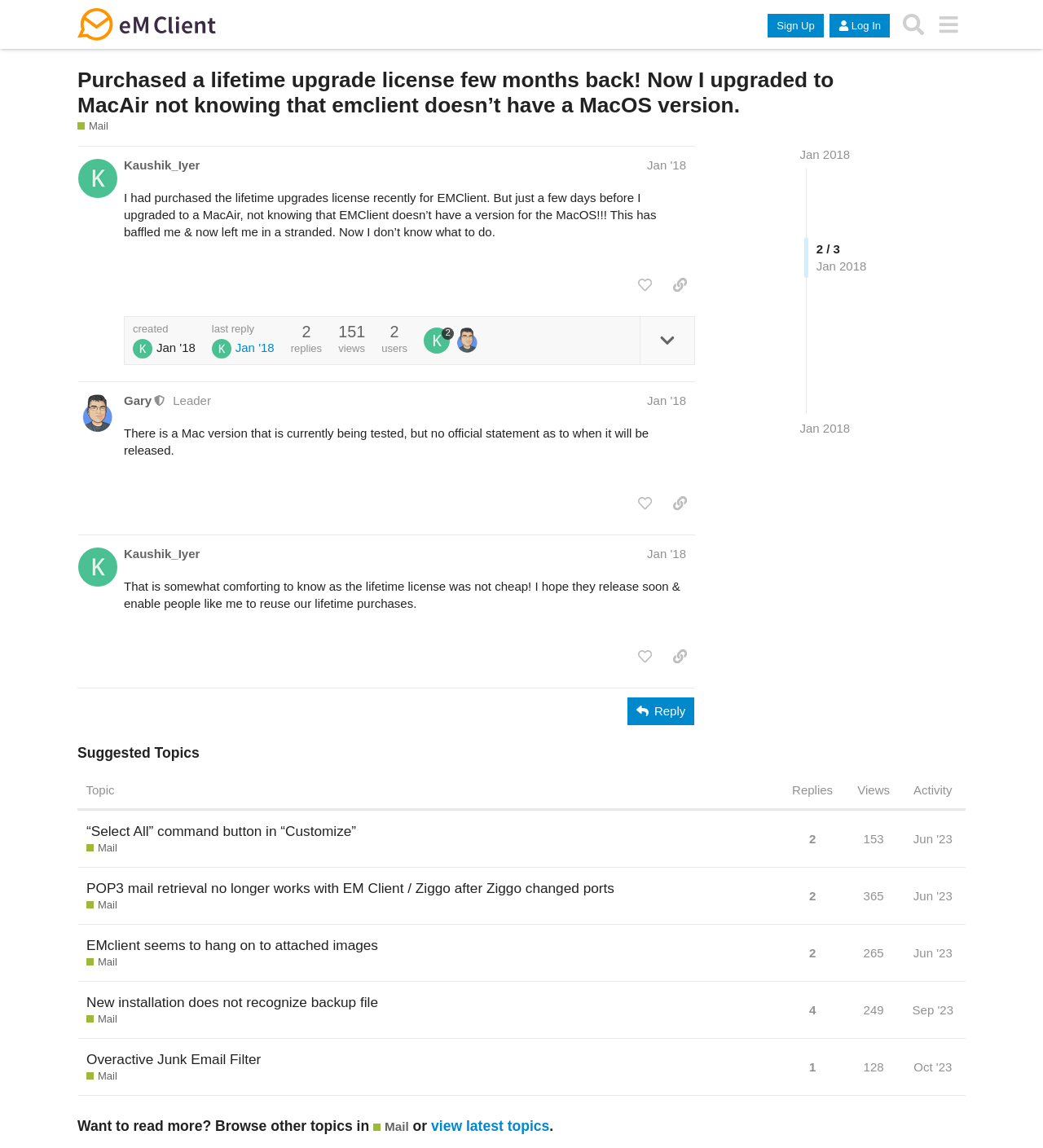Find the bounding box coordinates of the clickable region needed to perform the following instruction: "View the post by Kaushik_Iyer". The coordinates should be provided as four float numbers between 0 and 1, i.e., [left, top, right, bottom].

[0.11, 0.136, 0.666, 0.154]